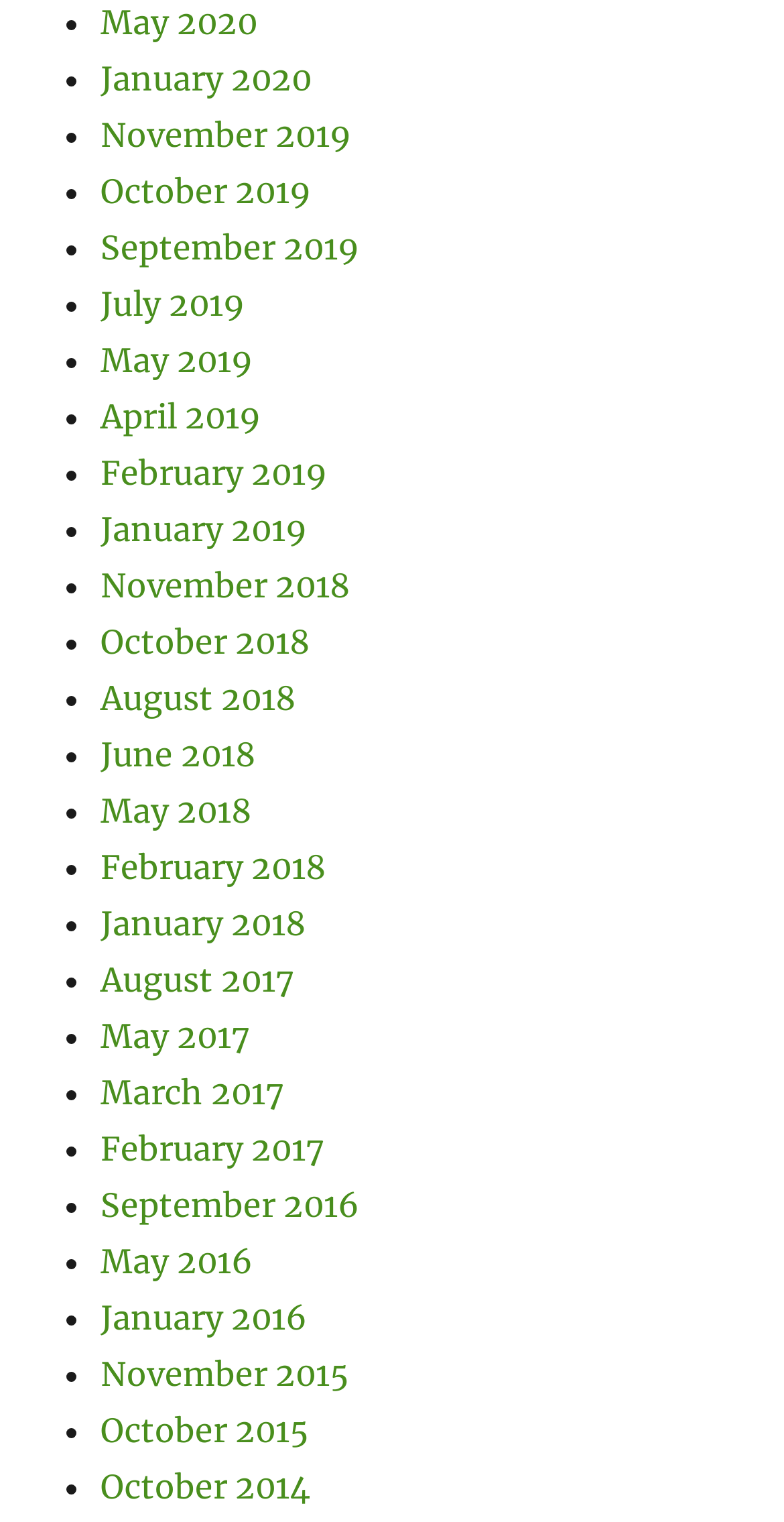Highlight the bounding box of the UI element that corresponds to this description: "May 2017".

[0.128, 0.667, 0.318, 0.694]